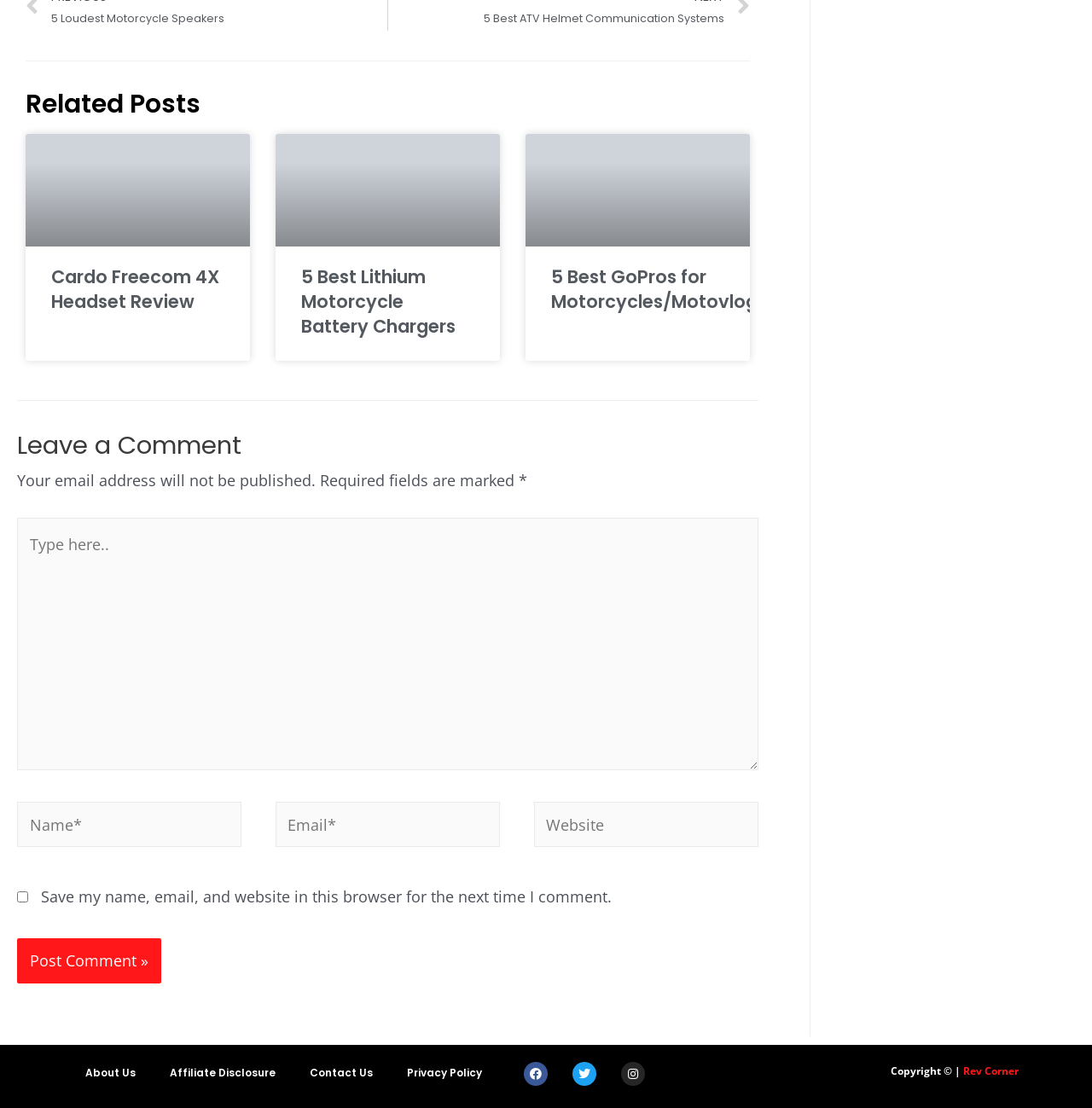Identify the bounding box coordinates of the section that should be clicked to achieve the task described: "Click on the 'Cardo Freecom 4X Headset Review' link".

[0.047, 0.238, 0.201, 0.283]